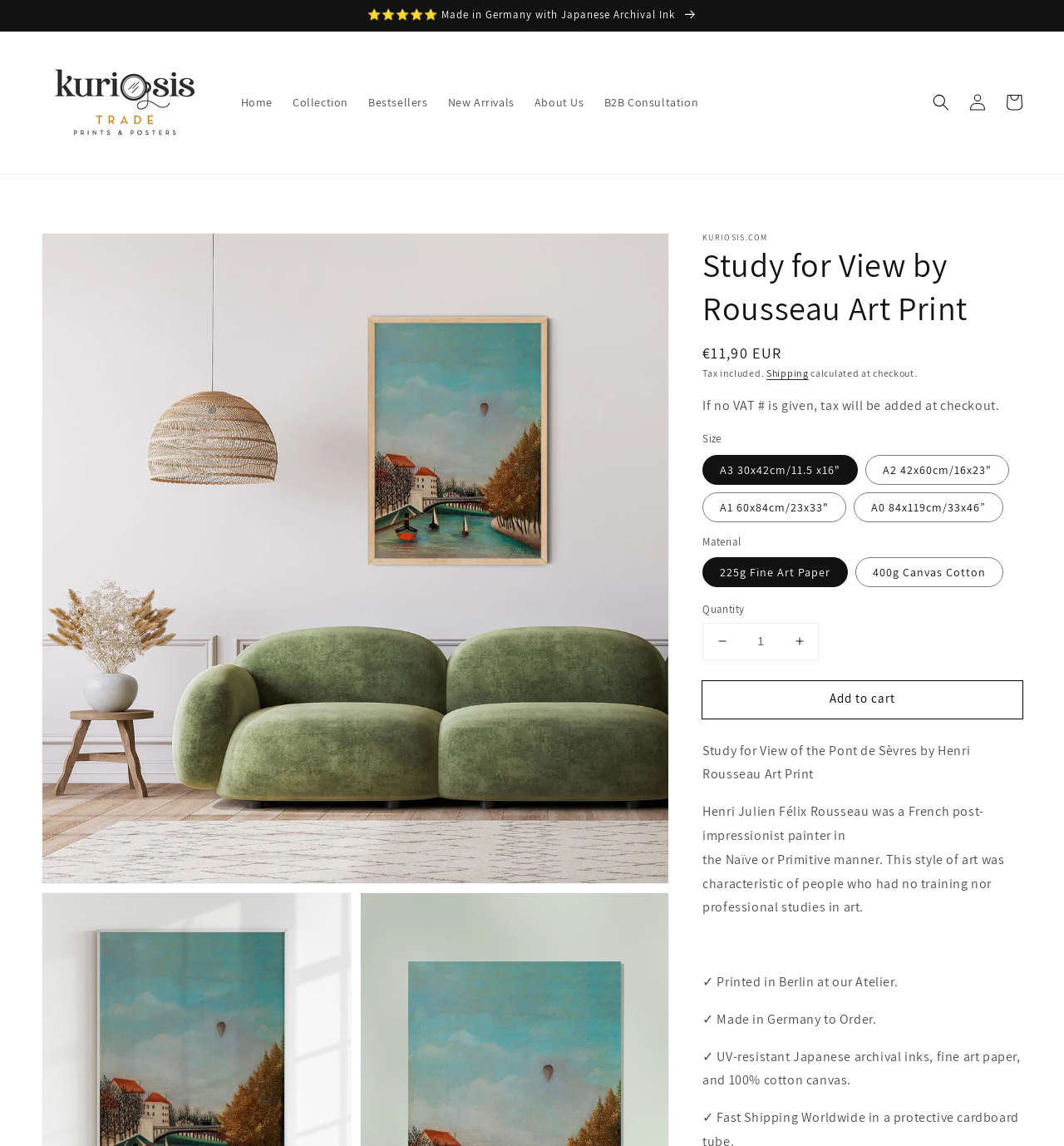Please indicate the bounding box coordinates for the clickable area to complete the following task: "View product information". The coordinates should be specified as four float numbers between 0 and 1, i.e., [left, top, right, bottom].

[0.038, 0.202, 0.132, 0.235]